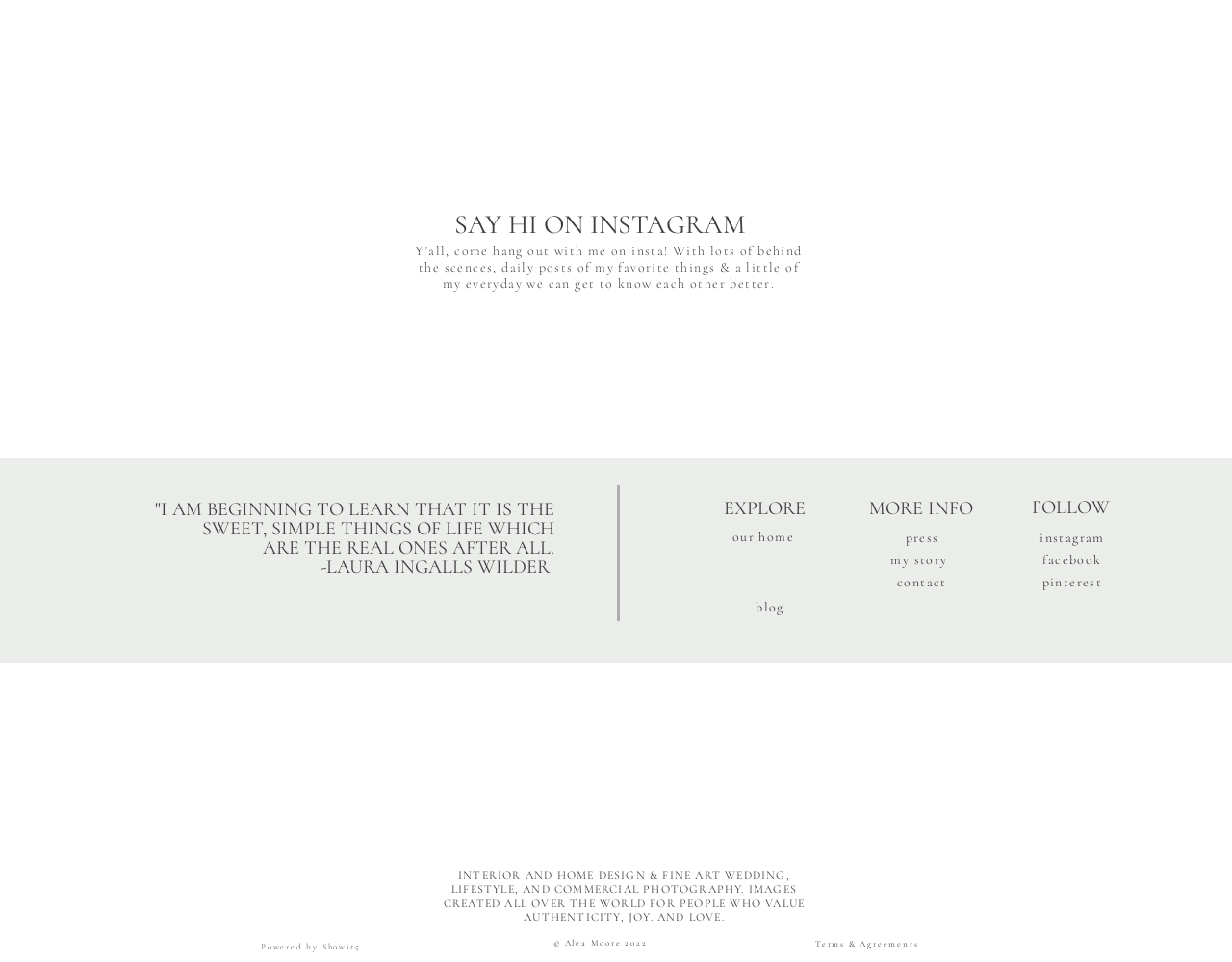Look at the image and answer the question in detail:
Can you find Instagram on this webpage?

I found the answer by looking at the social media links at the top of the page, which includes a link to Instagram.